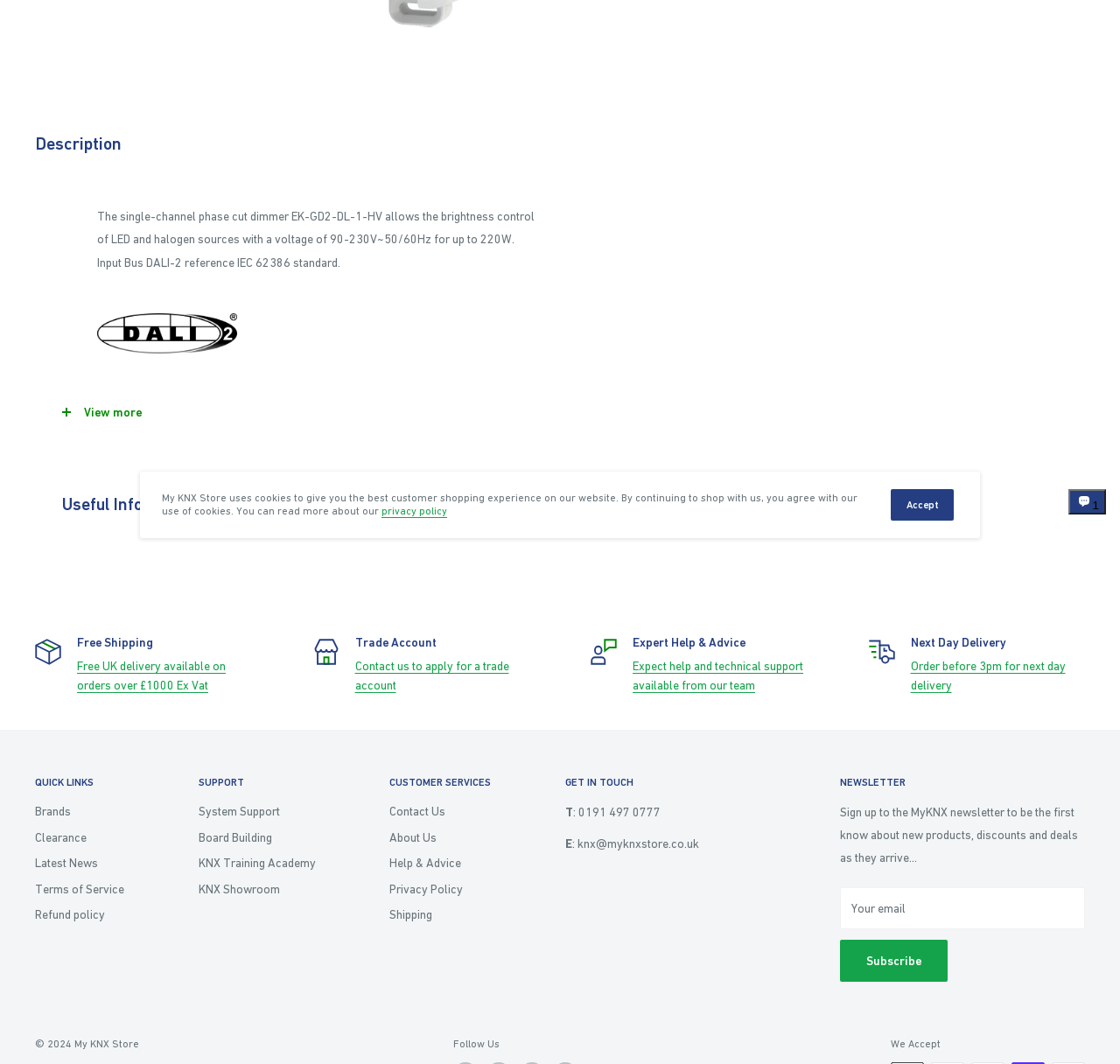Find and provide the bounding box coordinates for the UI element described with: "Terms of Service".

[0.031, 0.824, 0.122, 0.848]